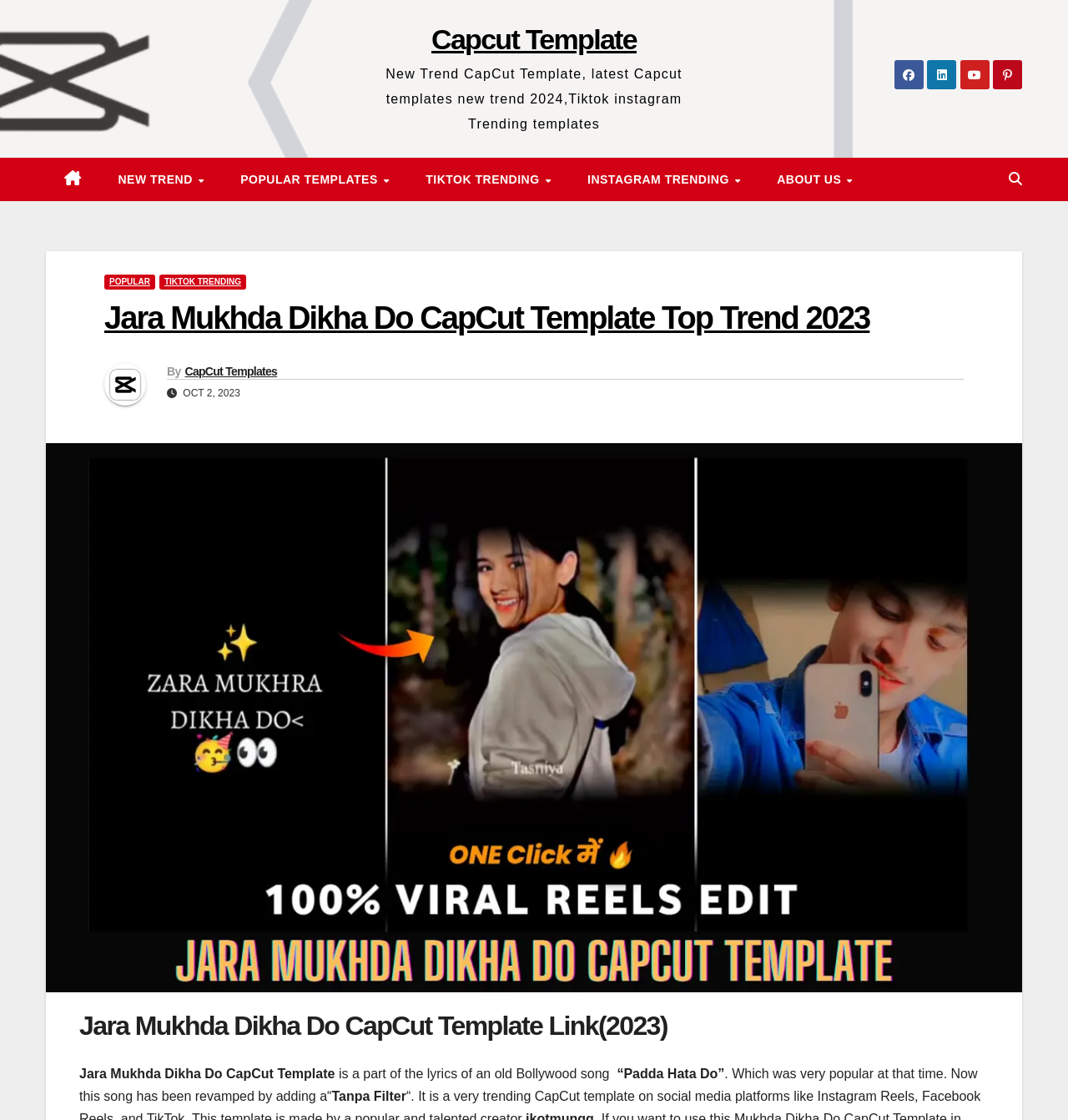Answer the following query concisely with a single word or phrase:
How many social media platforms are mentioned?

2